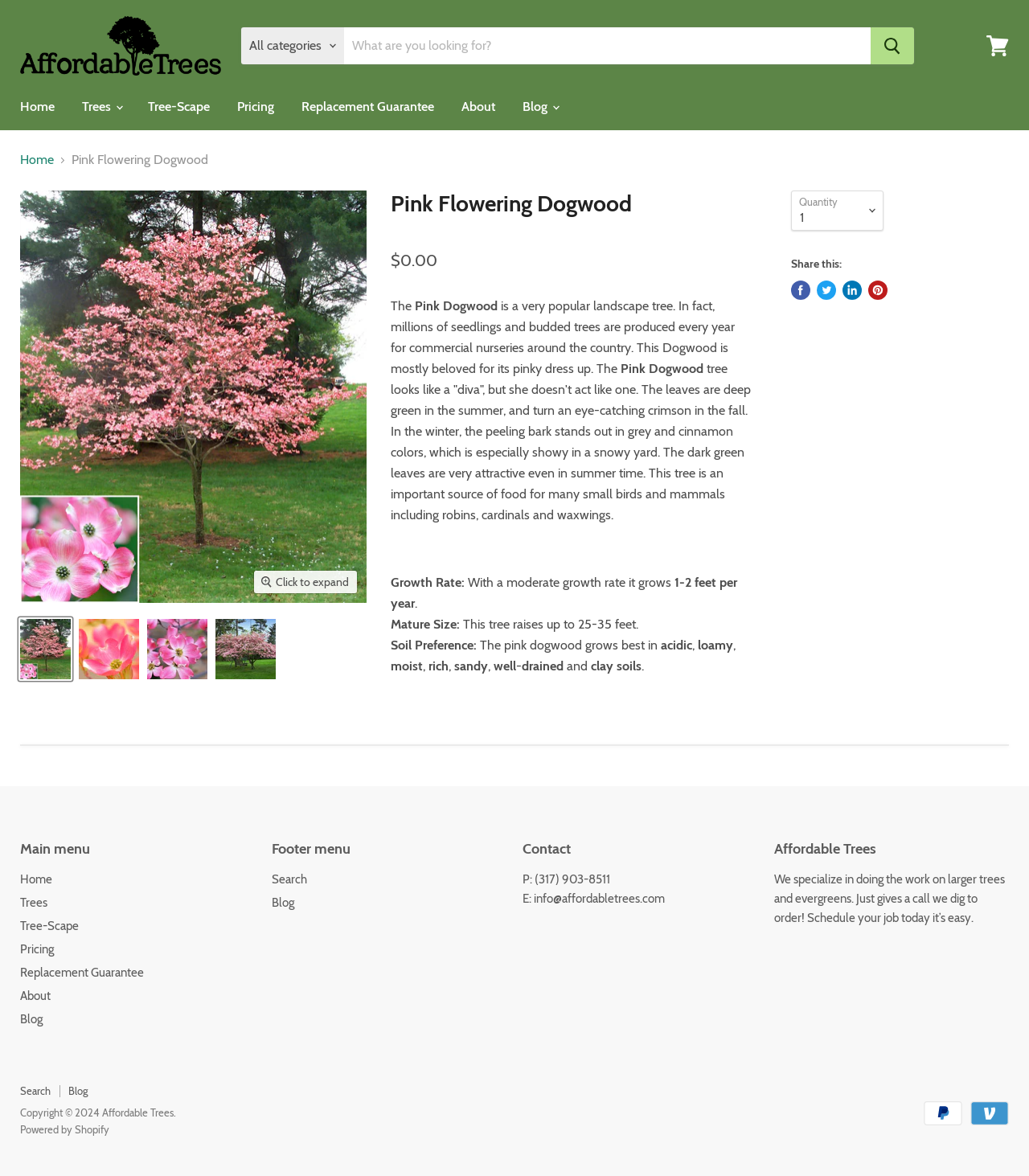Find and indicate the bounding box coordinates of the region you should select to follow the given instruction: "Click on the Home link".

[0.008, 0.077, 0.065, 0.105]